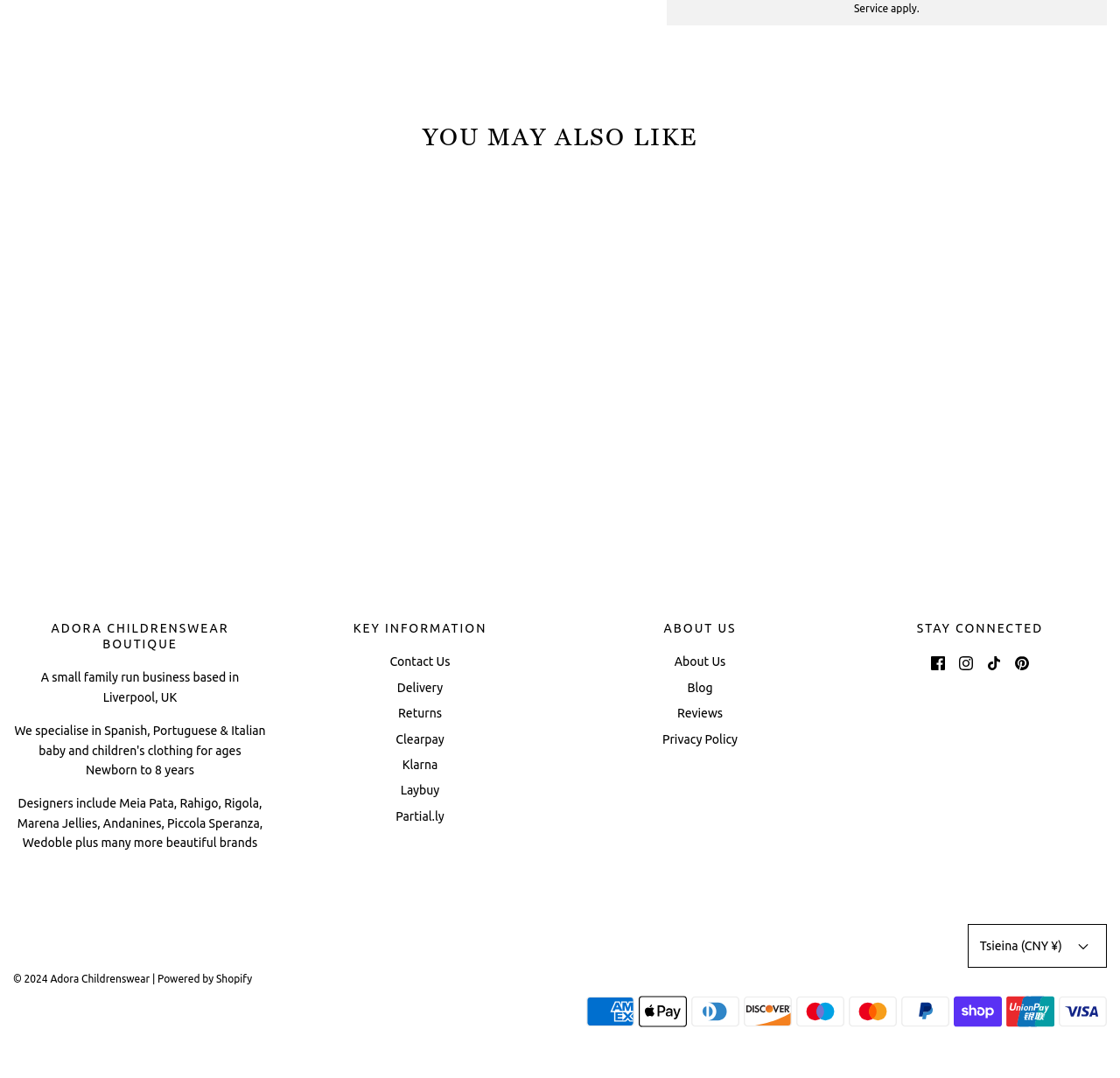Could you specify the bounding box coordinates for the clickable section to complete the following instruction: "Click on 'Contact Us'"?

[0.348, 0.605, 0.402, 0.629]